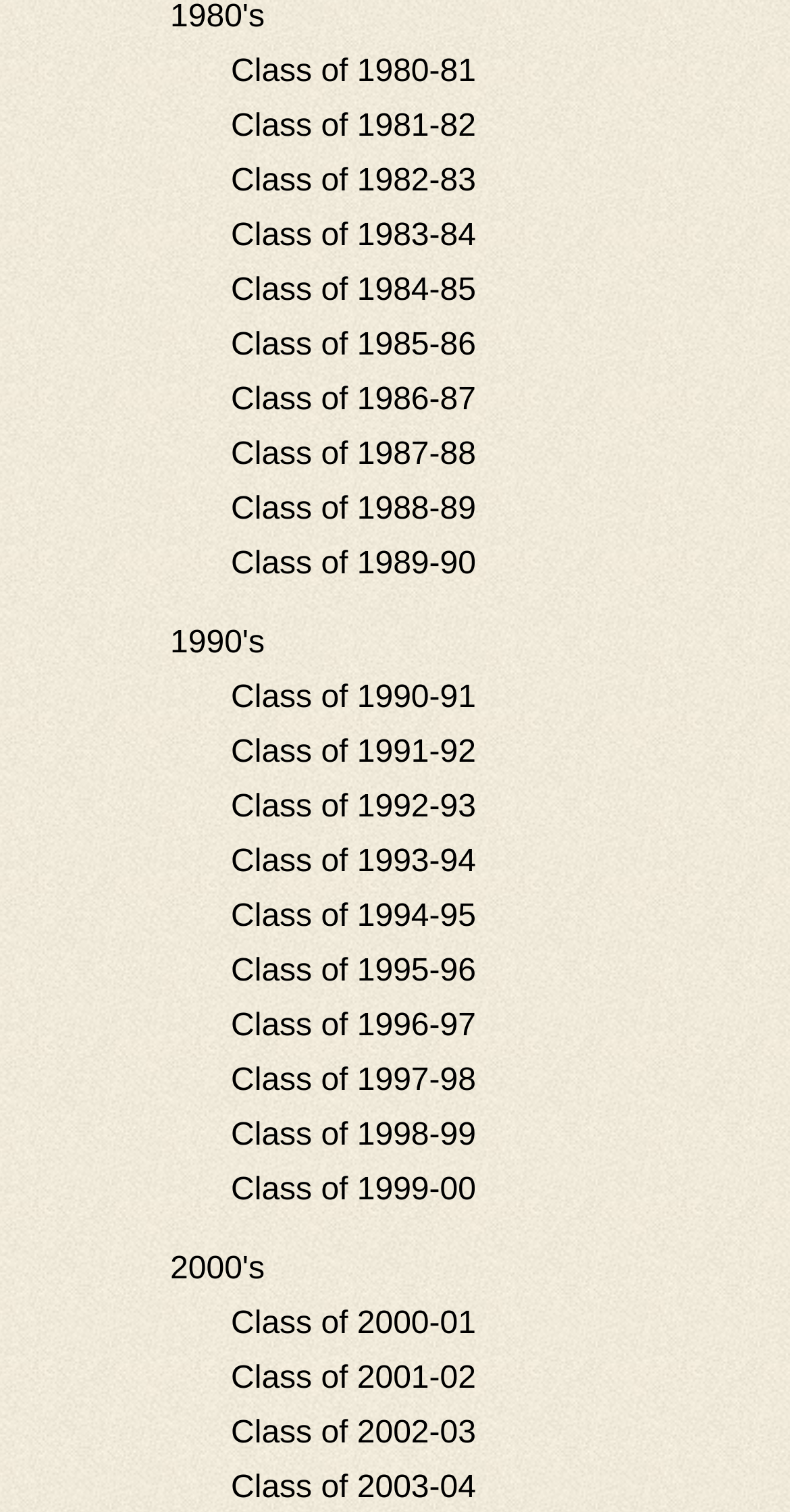Identify the bounding box of the UI element described as follows: "Class of 1983-84". Provide the coordinates as four float numbers in the range of 0 to 1 [left, top, right, bottom].

[0.292, 0.145, 0.603, 0.168]